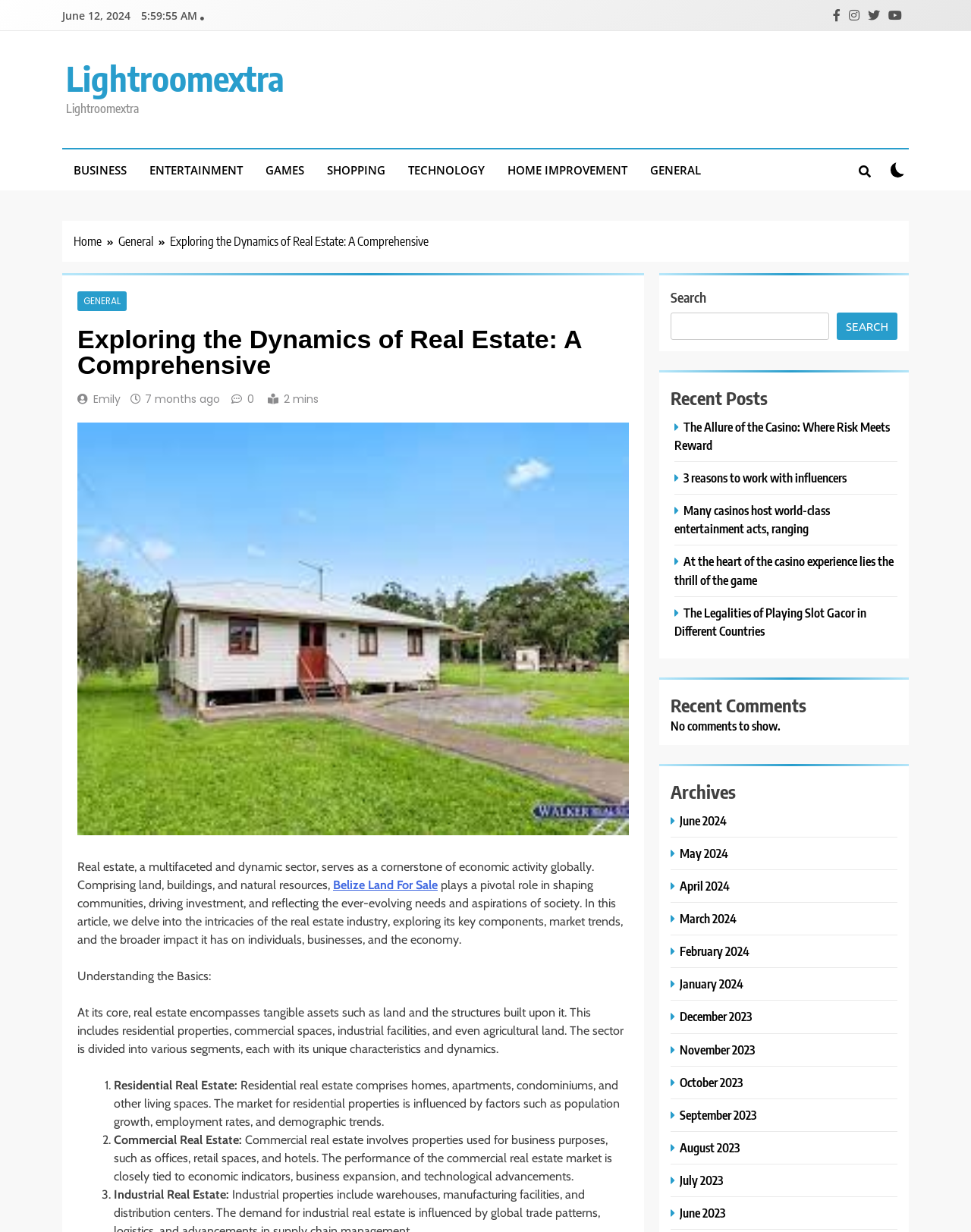Respond to the following question using a concise word or phrase: 
What is the category of the article?

GENERAL